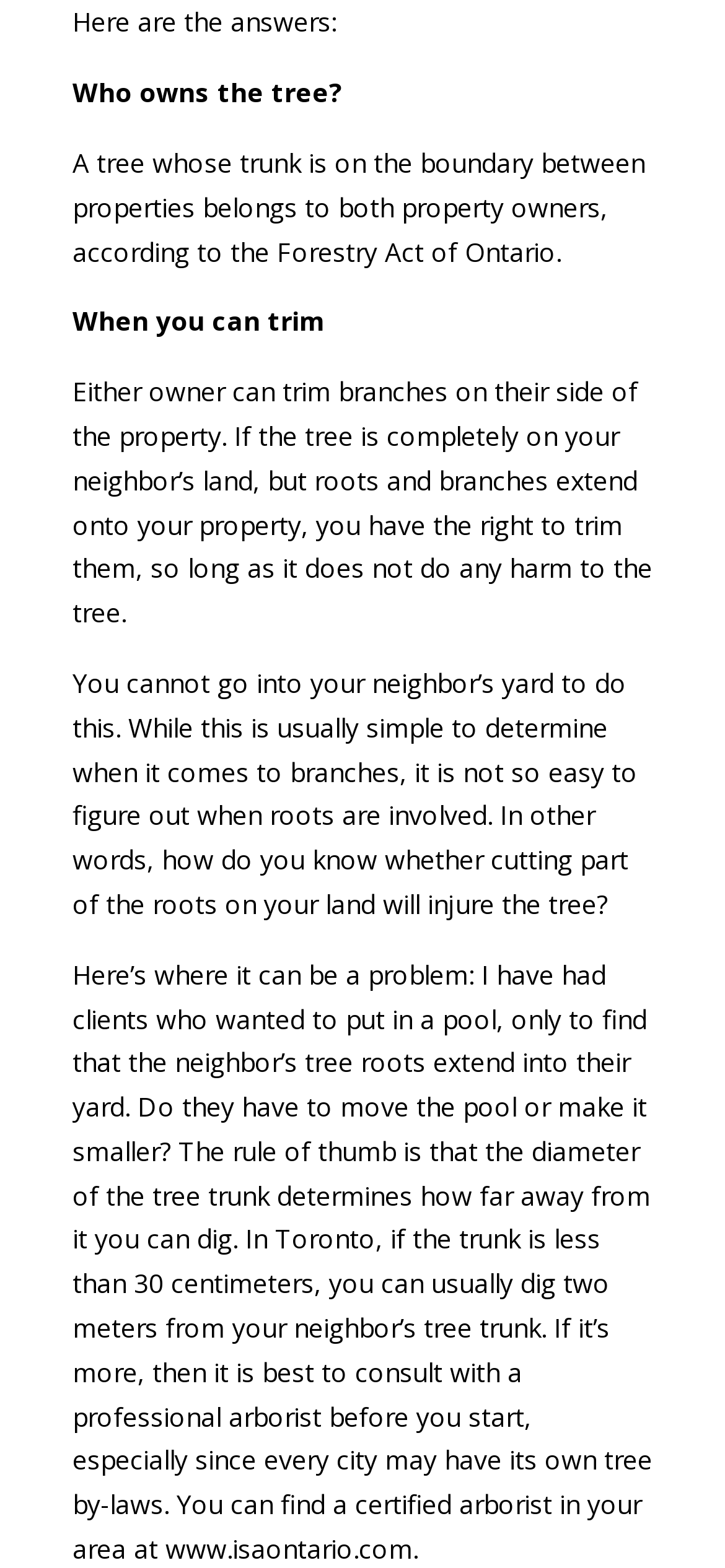Where can you find a certified arborist?
Give a thorough and detailed response to the question.

You can find a certified arborist in your area at www.isaontario.com, which is a website that provides information on certified arborists.